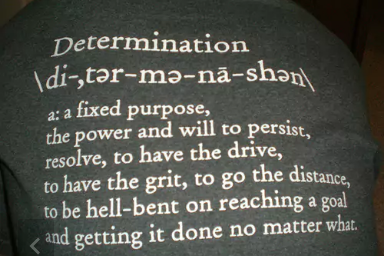Based on what you see in the screenshot, provide a thorough answer to this question: What is the phonetic pronunciation of 'Determination'?

The caption provides the phonetic pronunciation of 'Determination' as '/di-ˌtər-mə-ˈnā-shən/', which is depicted below the word 'Determination' on the T-shirt.